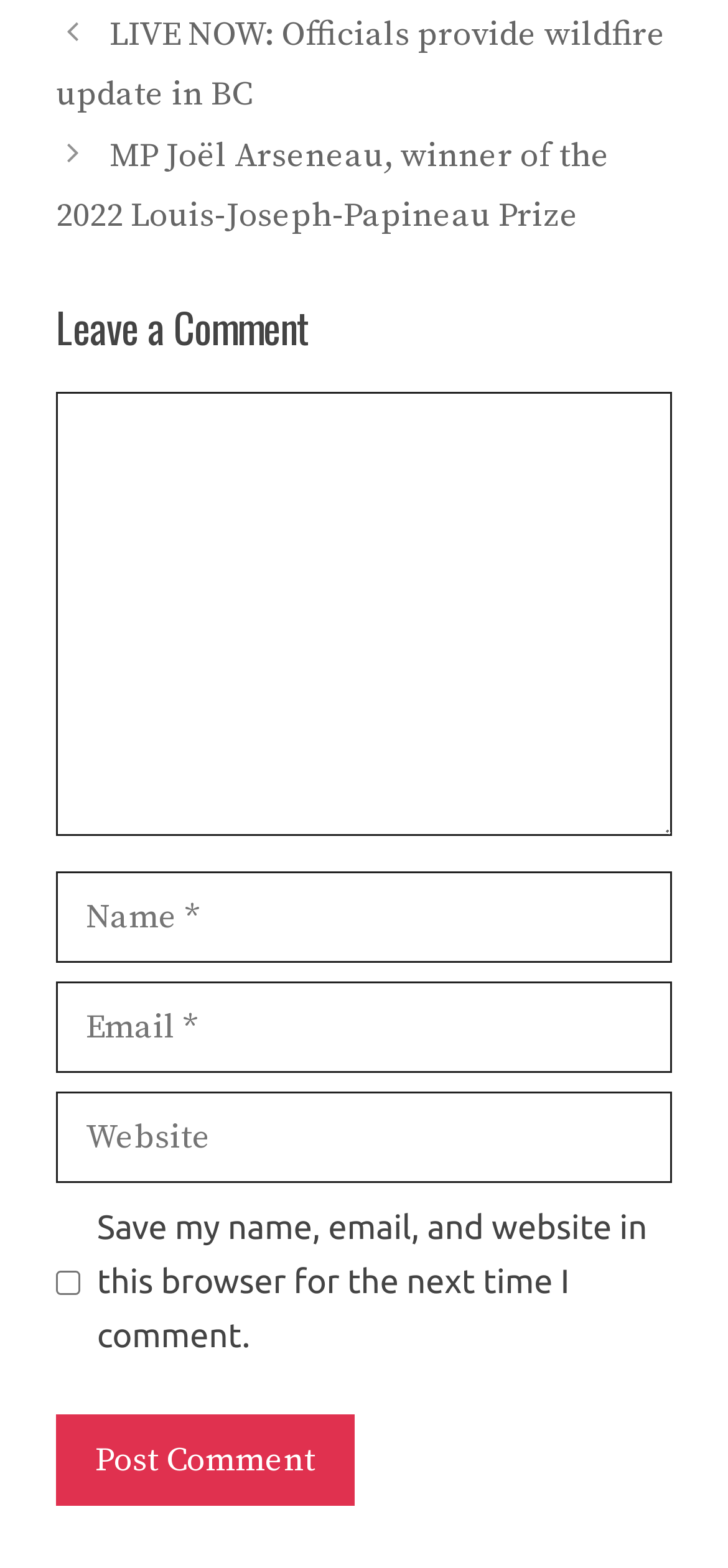What is the function of the button at the bottom? Look at the image and give a one-word or short phrase answer.

Post Comment